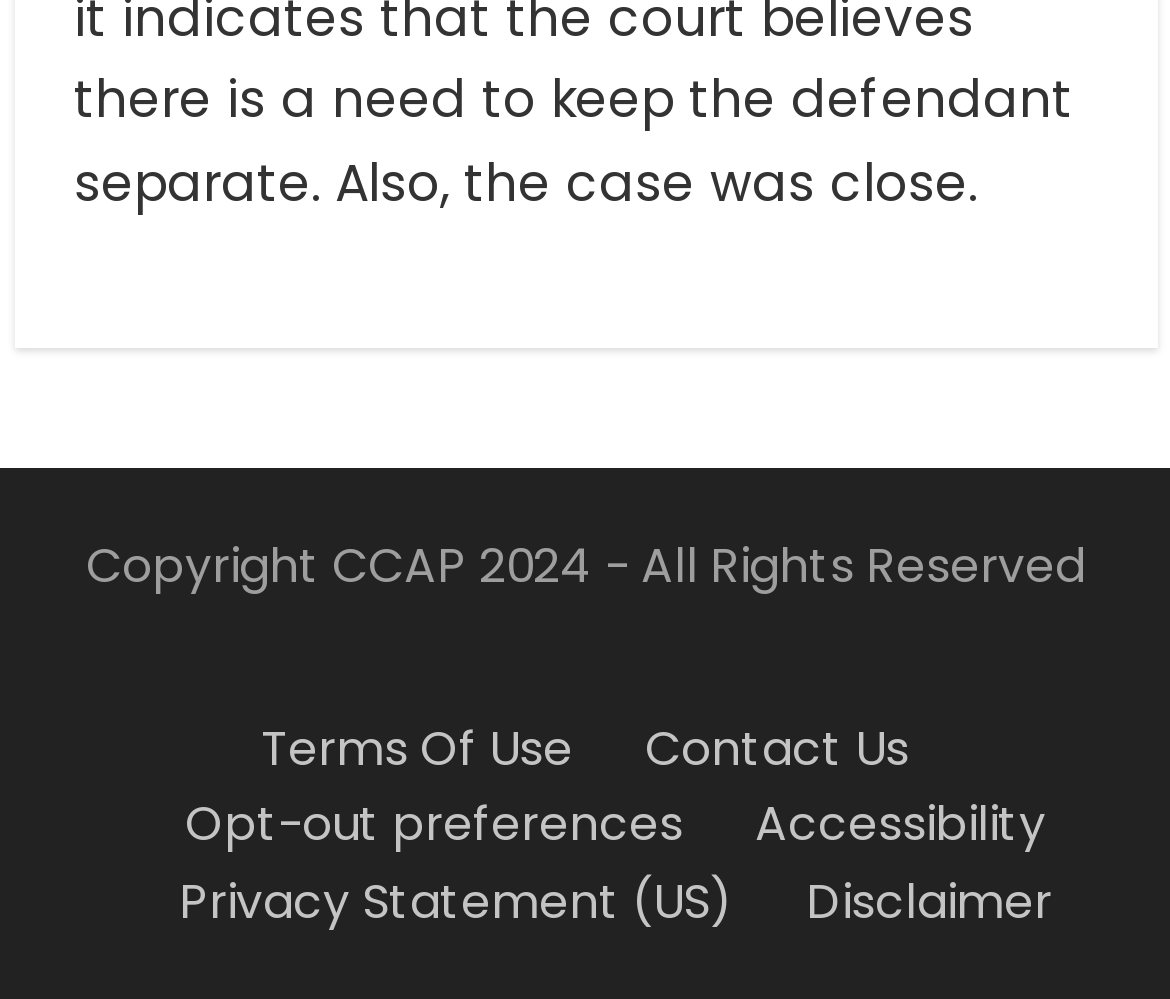Find the bounding box coordinates for the UI element whose description is: "Privacy Statement (US)". The coordinates should be four float numbers between 0 and 1, in the format [left, top, right, bottom].

[0.153, 0.869, 0.627, 0.933]